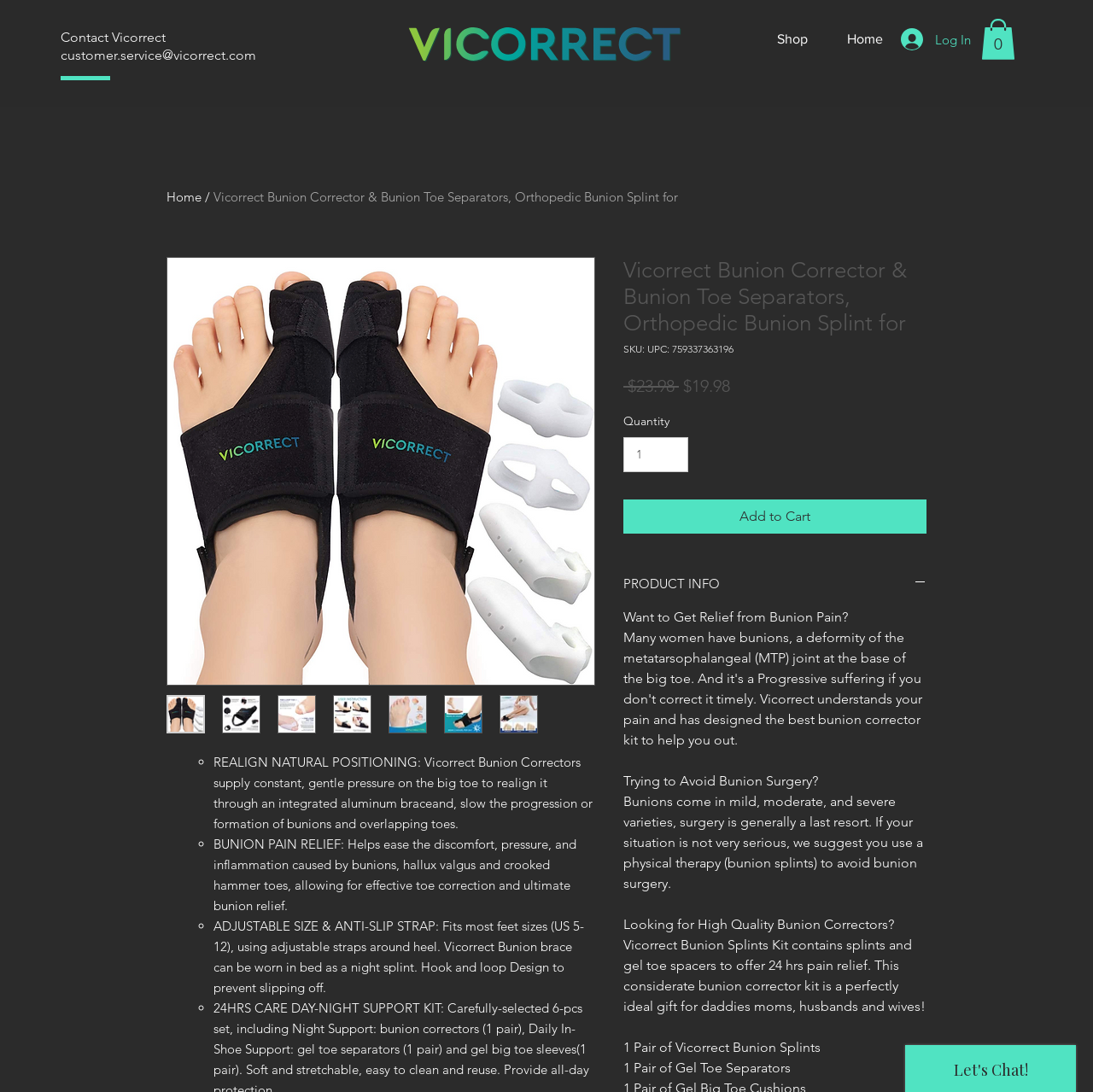Locate the coordinates of the bounding box for the clickable region that fulfills this instruction: "Click the 'Cart with 0 items' button".

[0.898, 0.017, 0.929, 0.055]